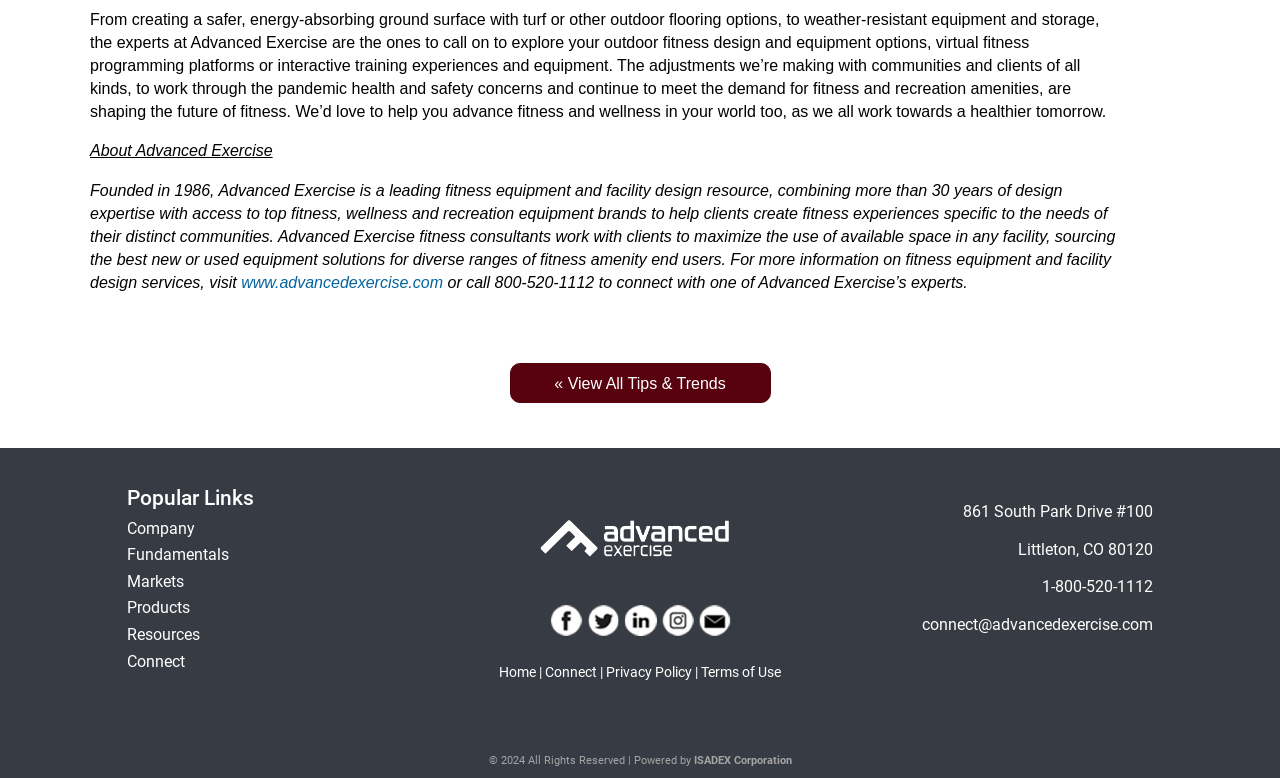What is the website of Advanced Exercise?
Based on the visual details in the image, please answer the question thoroughly.

The website can be found in the introductory paragraph, in the link 'For more information on fitness equipment and facility design services, visit'.